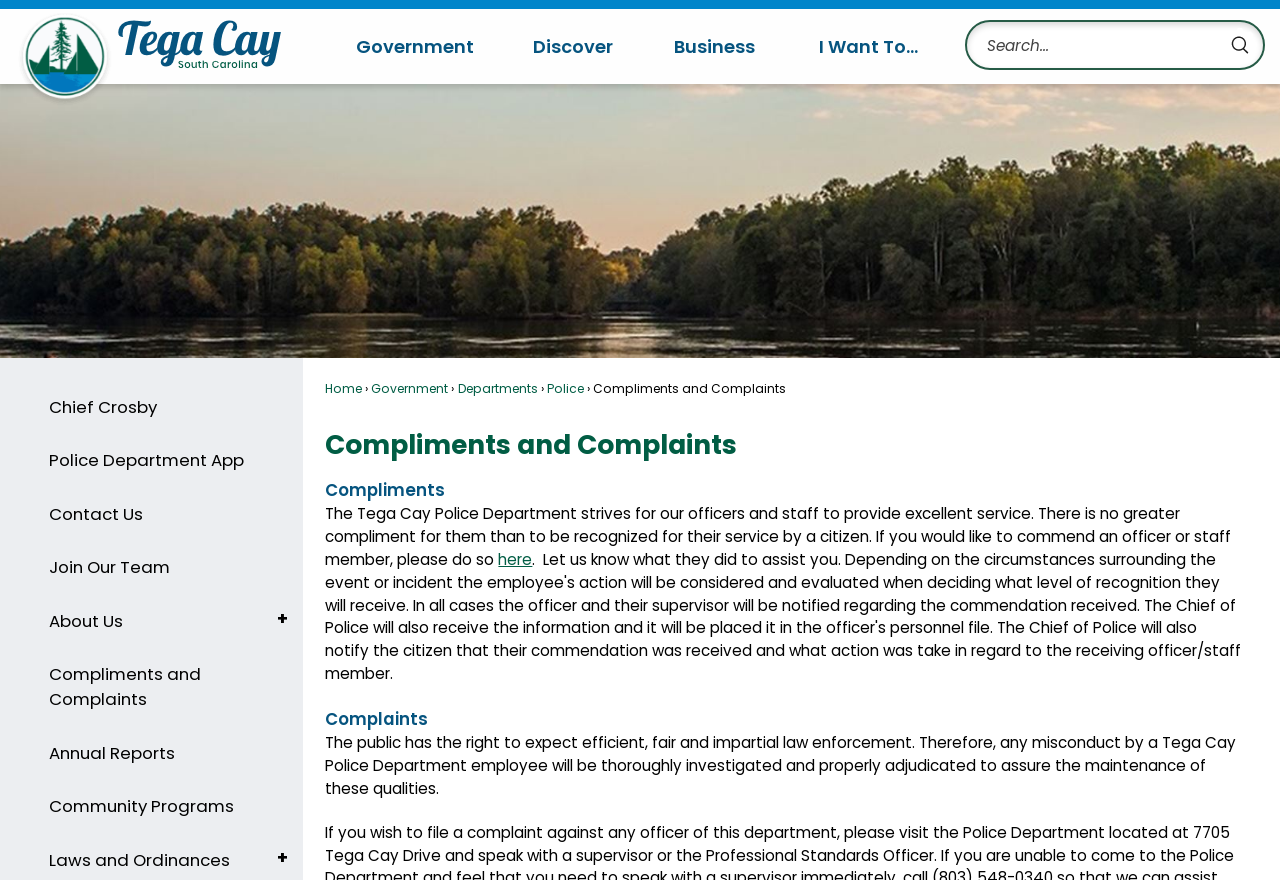Give a detailed account of the webpage's layout and content.

This webpage is about Compliments and Complaints related to the Tega Cay Police Department in South Carolina. At the top left, there is a "Skip to Main Content" link, followed by two "Home page" links with accompanying images. On the top right, there is a search region with a textbox and a "Go to Site Search" button, accompanied by an image.

Below the search region, there is a vertical menu with five menu items: "Government", "Discover", "Business", "I Want To...", and a dropdown menu with various links, including "Home", "Government", "Departments", "Police", and "Compliments and Complaints".

The main content of the page is divided into two sections: "Compliments" and "Complaints". The "Compliments" section explains that the police department values excellent service and provides a way for citizens to commend officers or staff members. There is a link to submit a compliment, which opens in a new window.

The "Complaints" section outlines the department's policy on investigating and adjudicating misconduct by employees. There is a large block of text explaining the process and the importance of maintaining efficient, fair, and impartial law enforcement.

On the left side of the page, there is a complementary menu with links to various pages, including "Chief Crosby", "Police Department App", "Contact Us", "Join Our Team", "About Us", "Compliments and Complaints", and "Annual Reports".